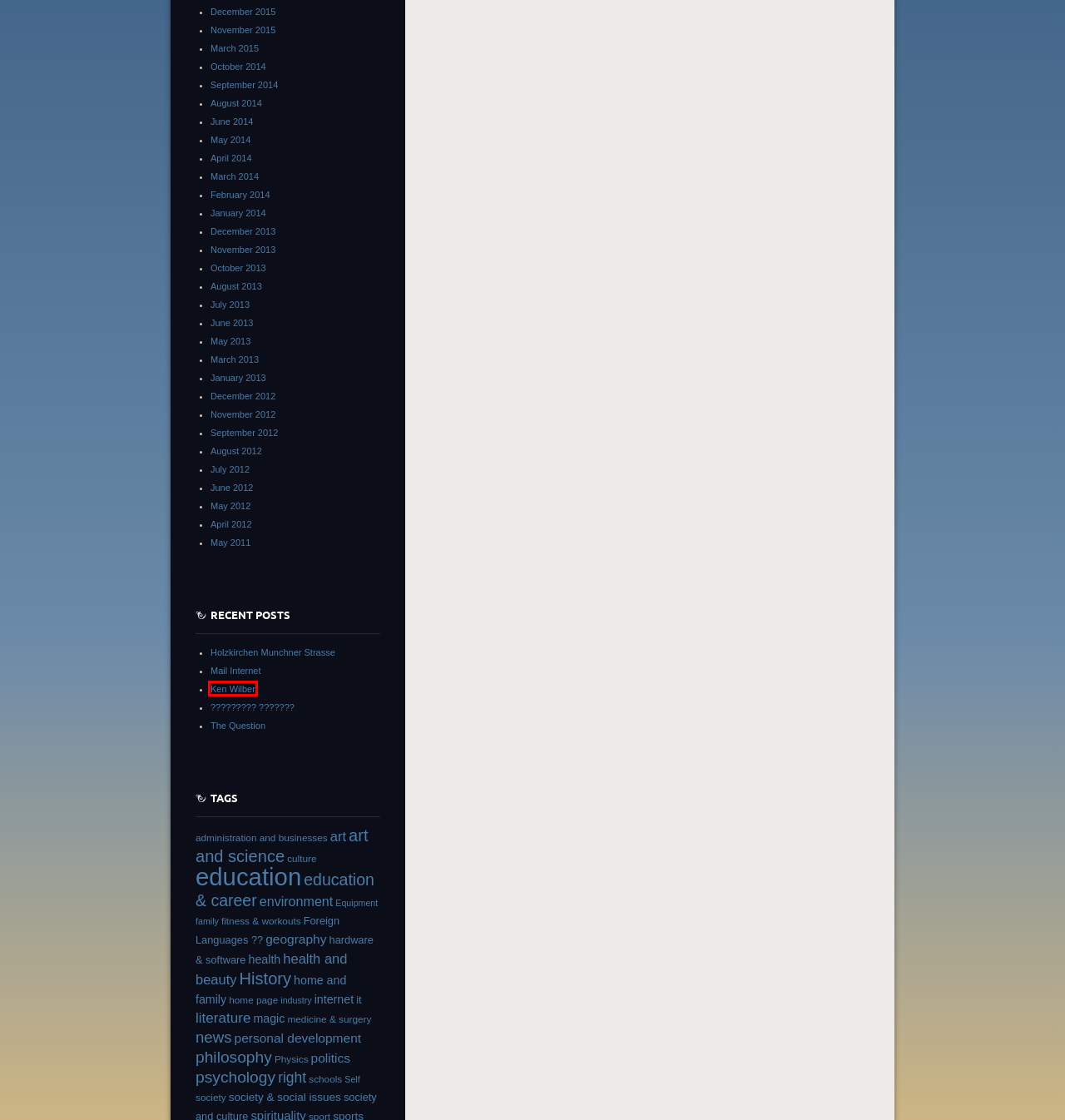Review the webpage screenshot and focus on the UI element within the red bounding box. Select the best-matching webpage description for the new webpage that follows after clicking the highlighted element. Here are the candidates:
A. education | Iowa Ecotype Project
B. February | 2014 | Iowa Ecotype Project
C. home page | Iowa Ecotype Project
D. October | 2013 | Iowa Ecotype Project
E. Ken Wilber | Iowa Ecotype Project
F. November | 2015 | Iowa Ecotype Project
G. May | 2012 | Iowa Ecotype Project
H. psychology | Iowa Ecotype Project

E